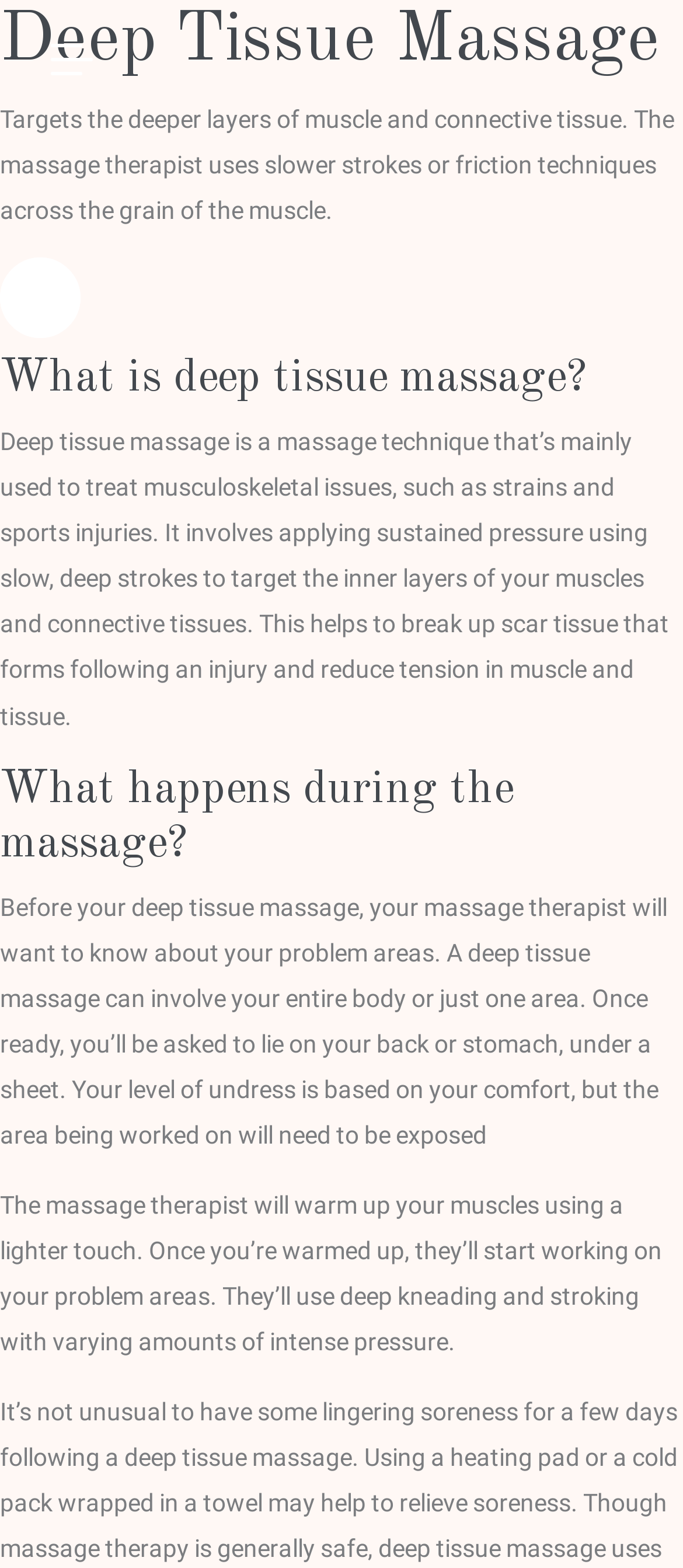What is deep tissue massage?
Analyze the image and provide a thorough answer to the question.

Based on the webpage, deep tissue massage is a massage technique that's mainly used to treat musculoskeletal issues, such as strains and sports injuries. It involves applying sustained pressure using slow, deep strokes to target the inner layers of your muscles and connective tissues.